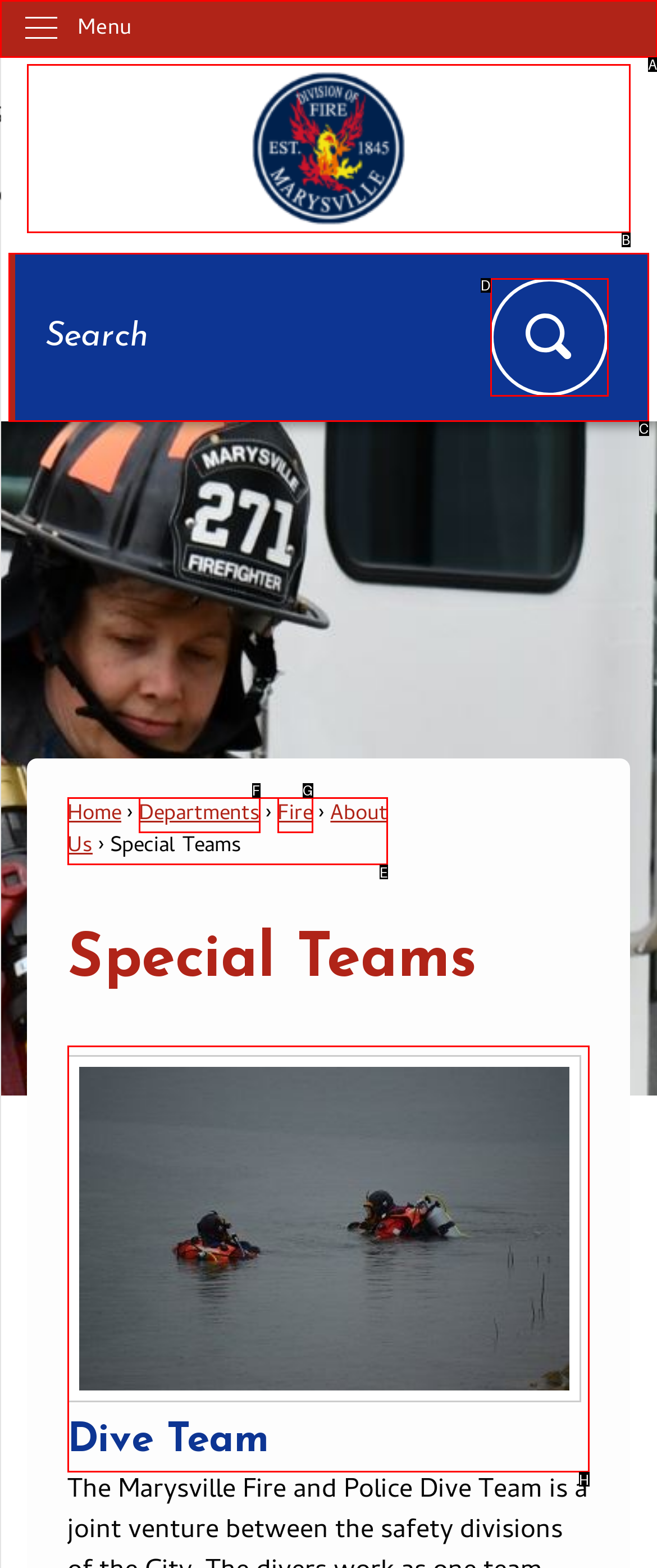Indicate the UI element to click to perform the task: Learn about Dive Team. Reply with the letter corresponding to the chosen element.

H